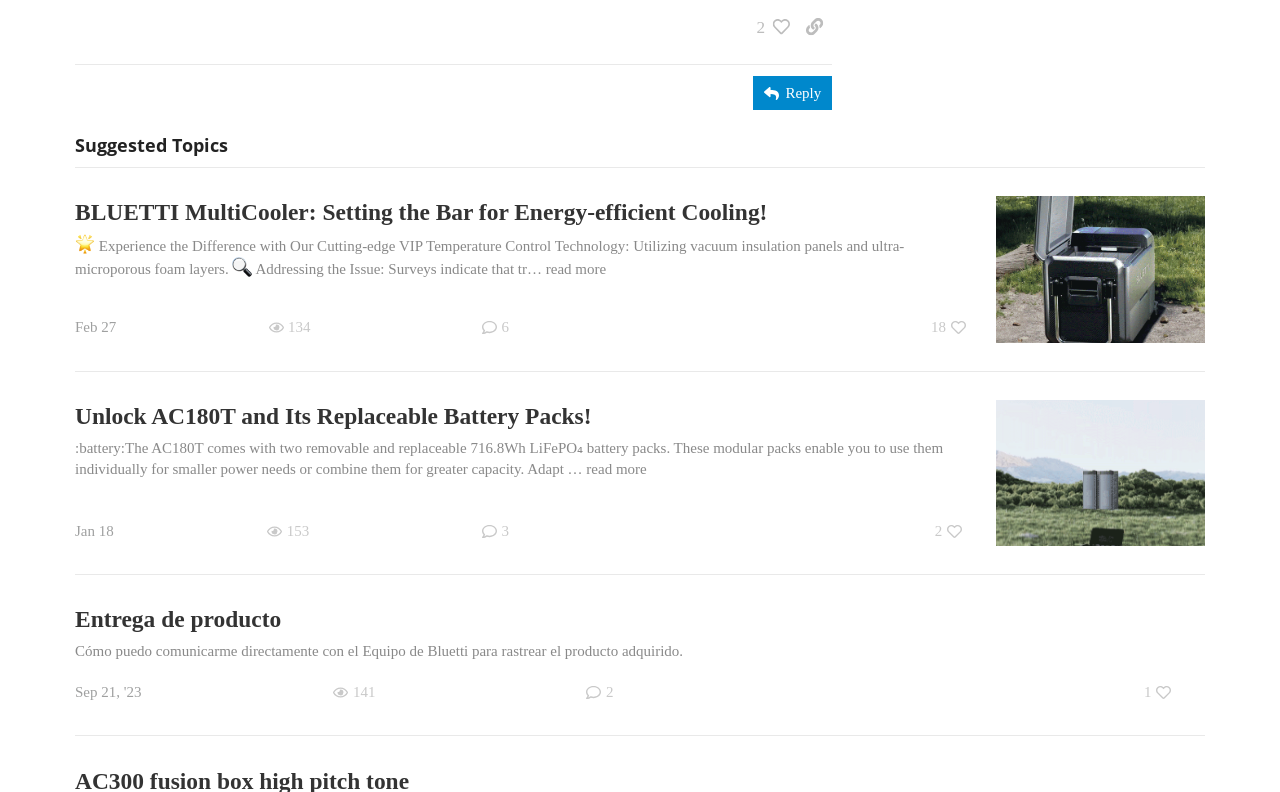Give the bounding box coordinates for this UI element: "Entrega de producto". The coordinates should be four float numbers between 0 and 1, arranged as [left, top, right, bottom].

[0.059, 0.762, 0.843, 0.803]